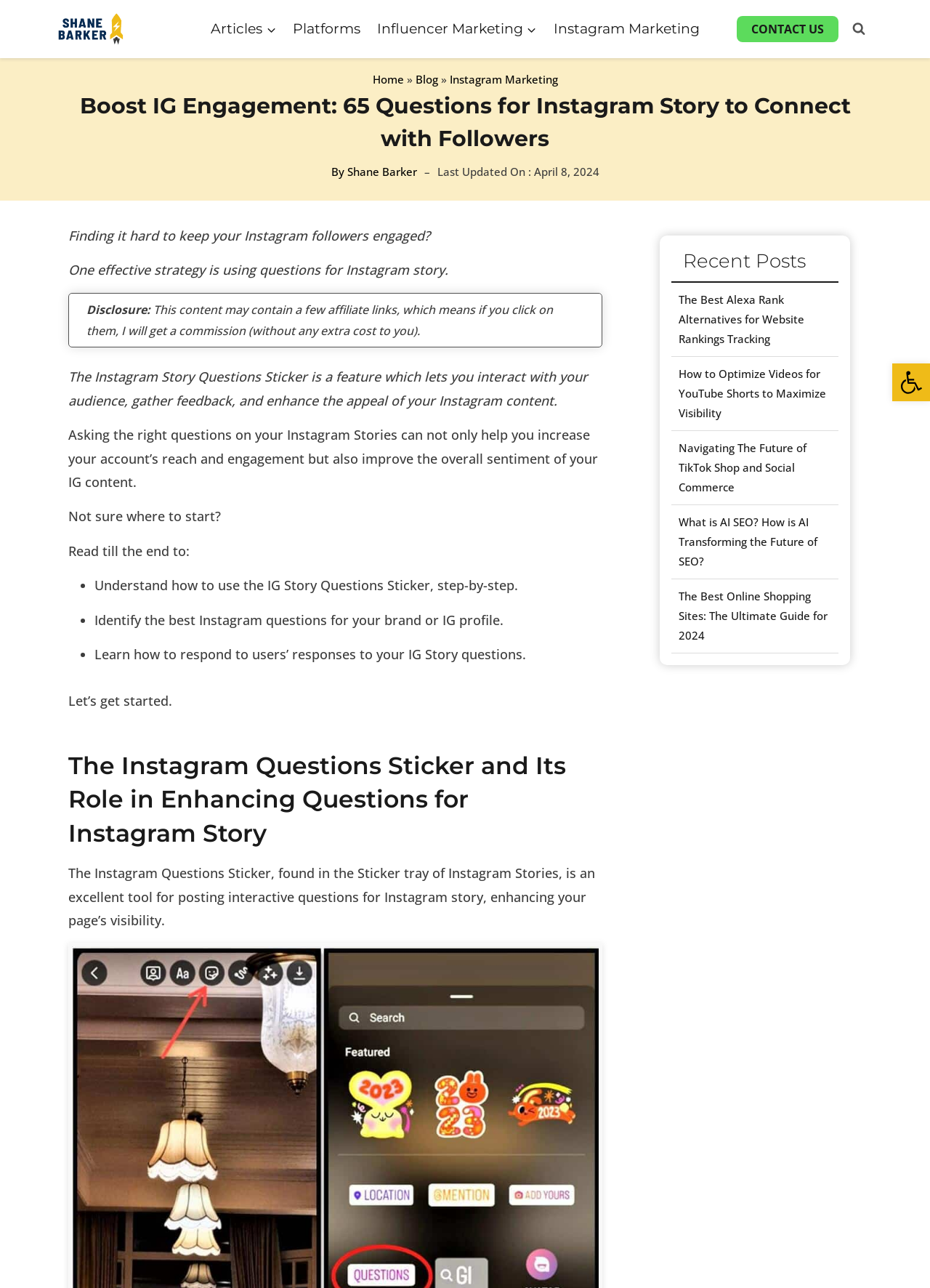Please answer the following question using a single word or phrase: 
What is the purpose of the Instagram Questions Sticker?

To interact with audience and enhance content appeal